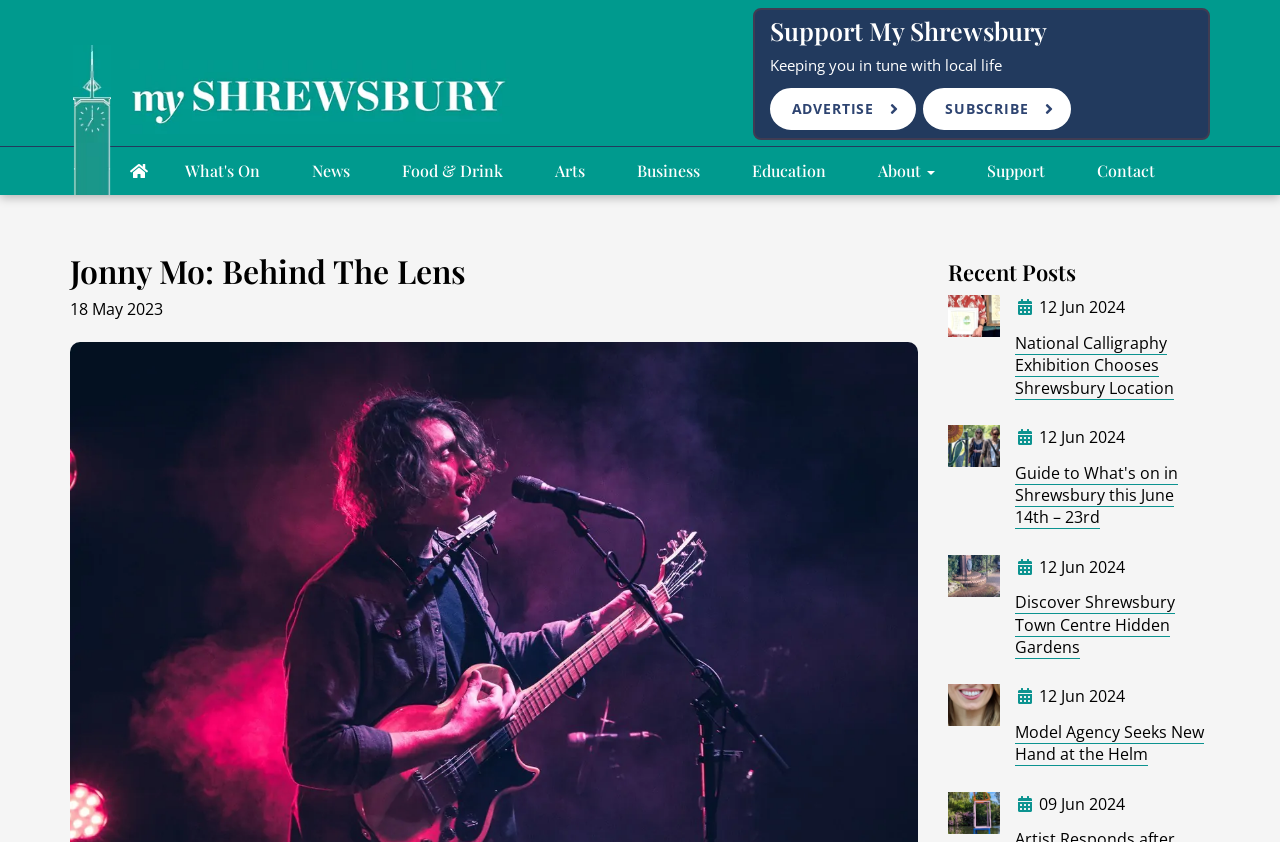Identify the bounding box for the element characterized by the following description: "alt="My Shrewsbury"".

[0.102, 0.071, 0.398, 0.131]